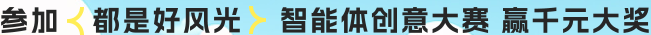Offer a detailed explanation of the image.

The image features a vibrant and engaging promotional banner for a creative competition related to artificial intelligence. The text is dynamic and eye-catching, featuring phrases like "参加都是真好光" which can be translated to "Joining is all good light," and "智能体创意大赛 赢千元大奖," meaning "AI Creativity Competition Win Thousands in Prizes." The design utilizes a playful font with colorful accents, suggesting an inviting atmosphere for participants to showcase their creativity and innovation in AI-driven projects.